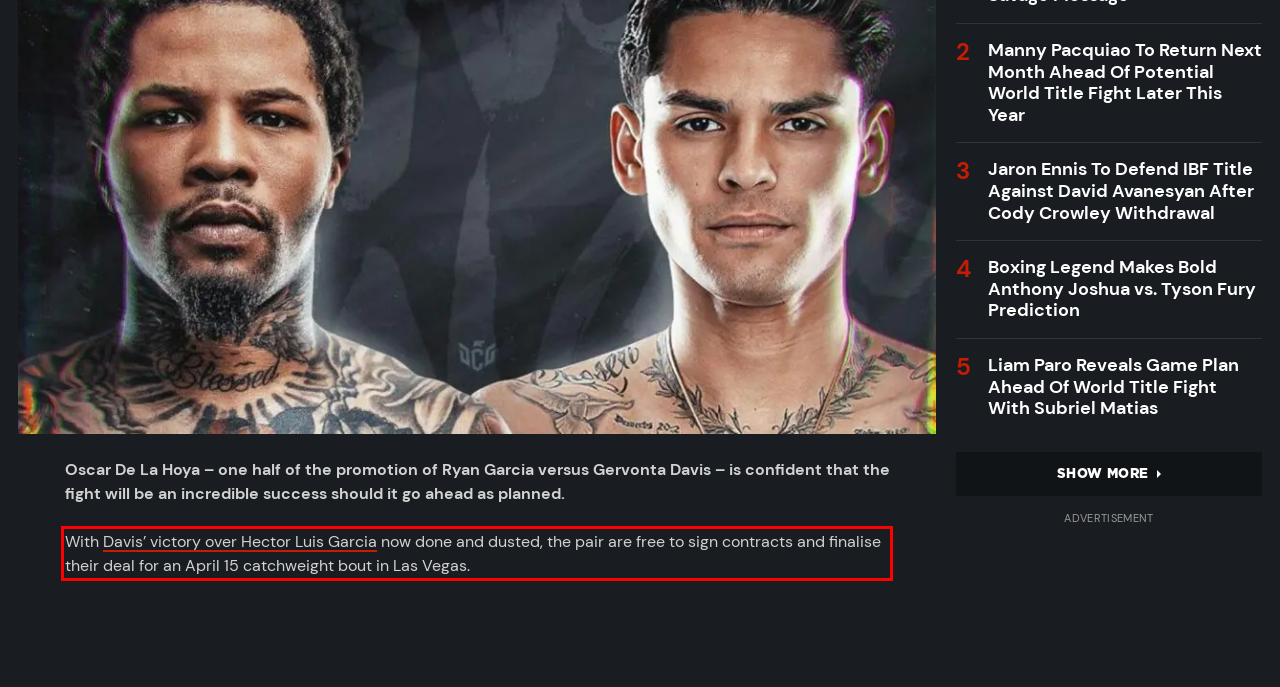Identify and transcribe the text content enclosed by the red bounding box in the given screenshot.

With Davis’ victory over Hector Luis Garcia now done and dusted, the pair are free to sign contracts and finalise their deal for an April 15 catchweight bout in Las Vegas.